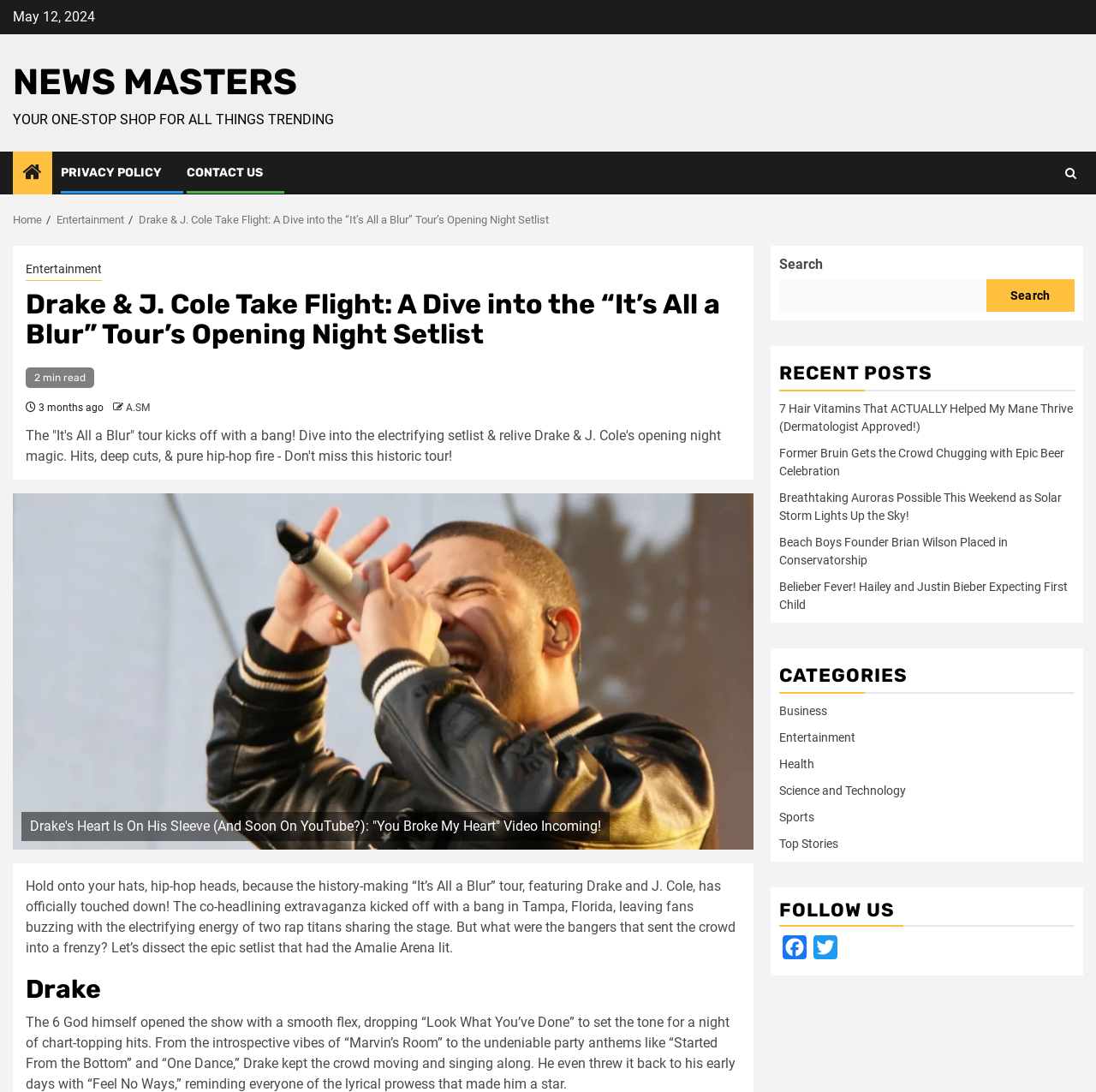What is the name of the tour discussed in the article?
Using the visual information, reply with a single word or short phrase.

It's All a Blur